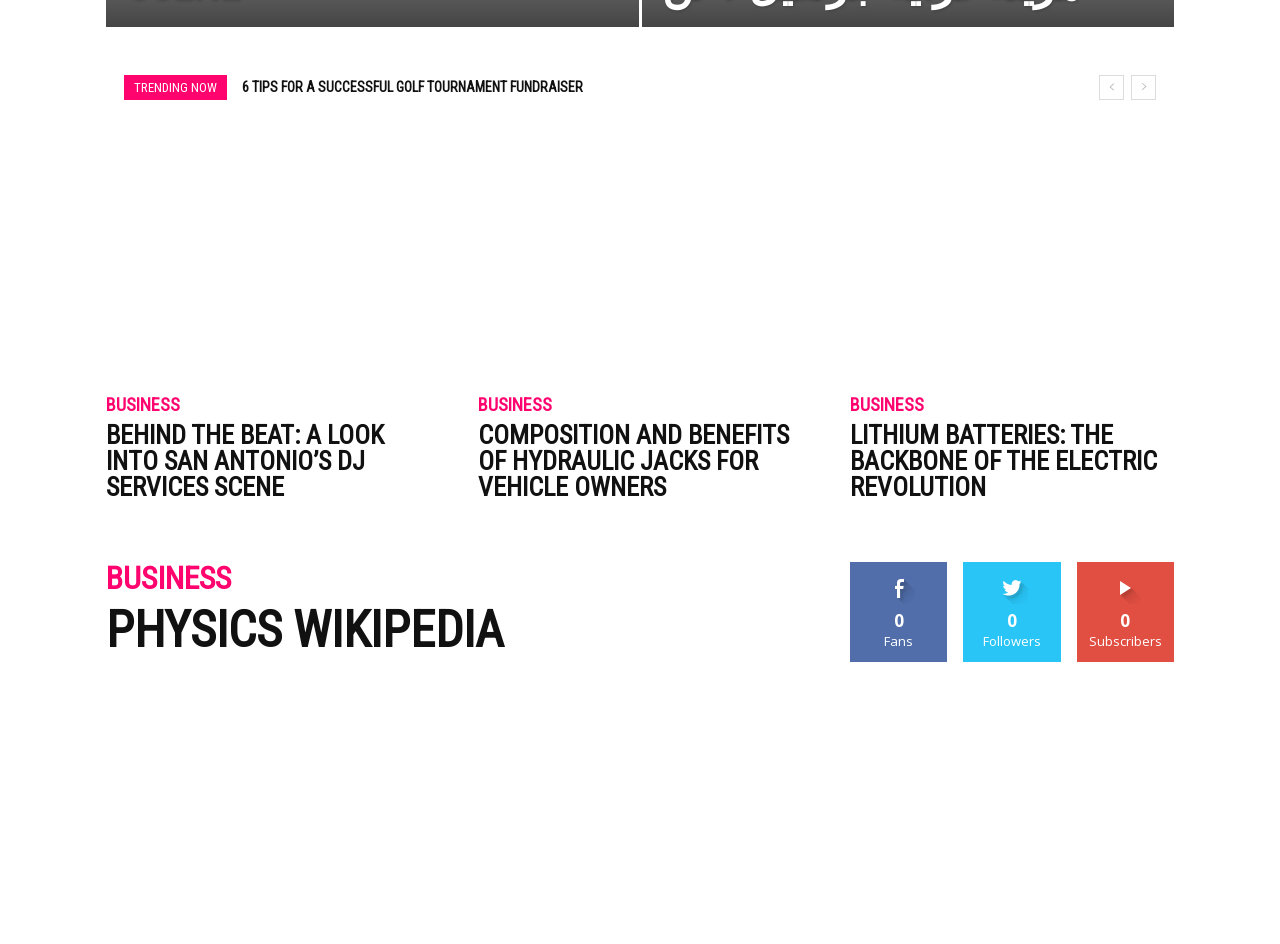Determine the bounding box coordinates of the section to be clicked to follow the instruction: "Click on '6 TIPS FOR A SUCCESSFUL GOLF TOURNAMENT FUNDRAISER'". The coordinates should be given as four float numbers between 0 and 1, formatted as [left, top, right, bottom].

[0.189, 0.083, 0.455, 0.1]